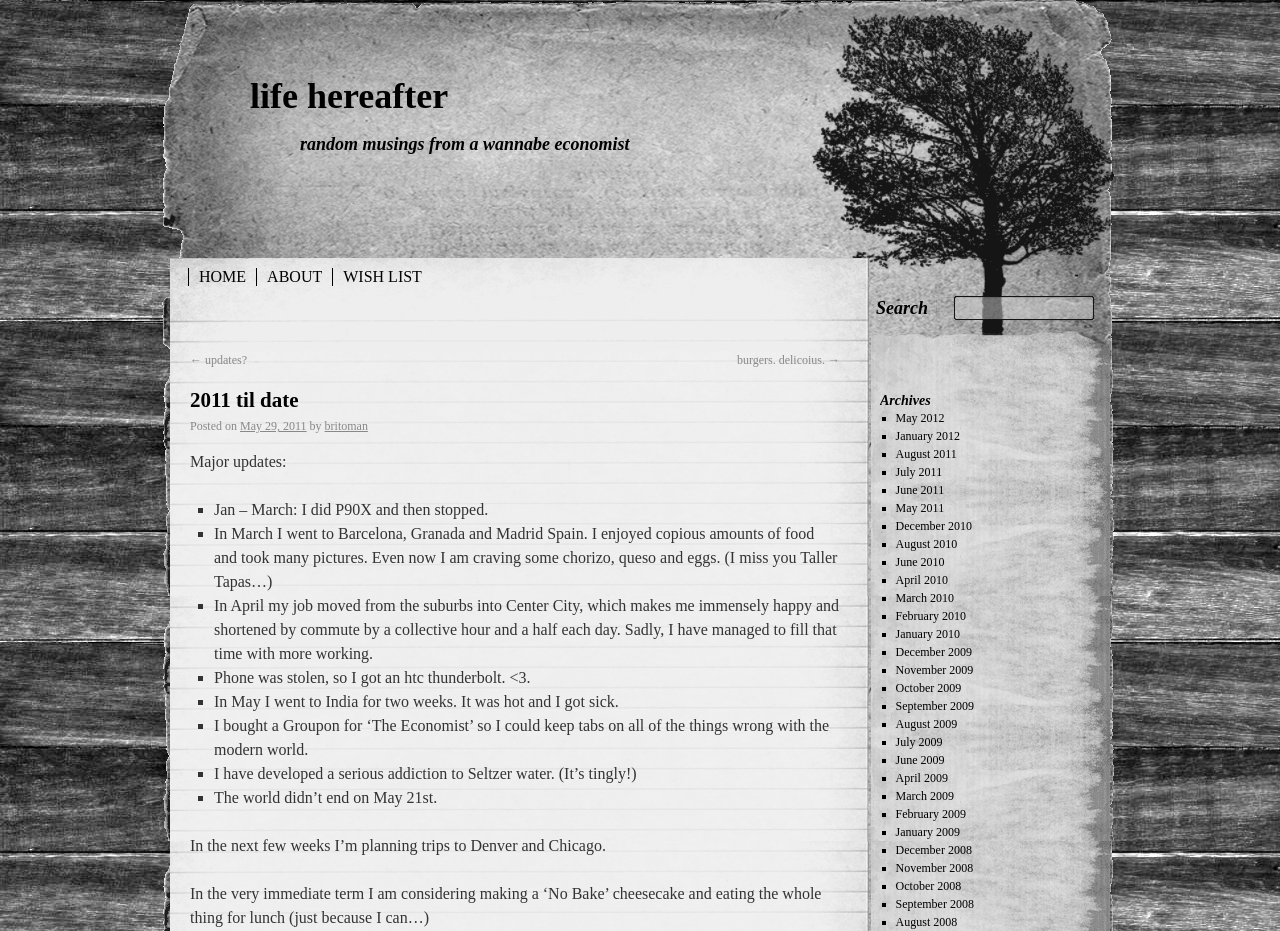Based on the provided description, "[ date ]", find the bounding box of the corresponding UI element in the screenshot.

None